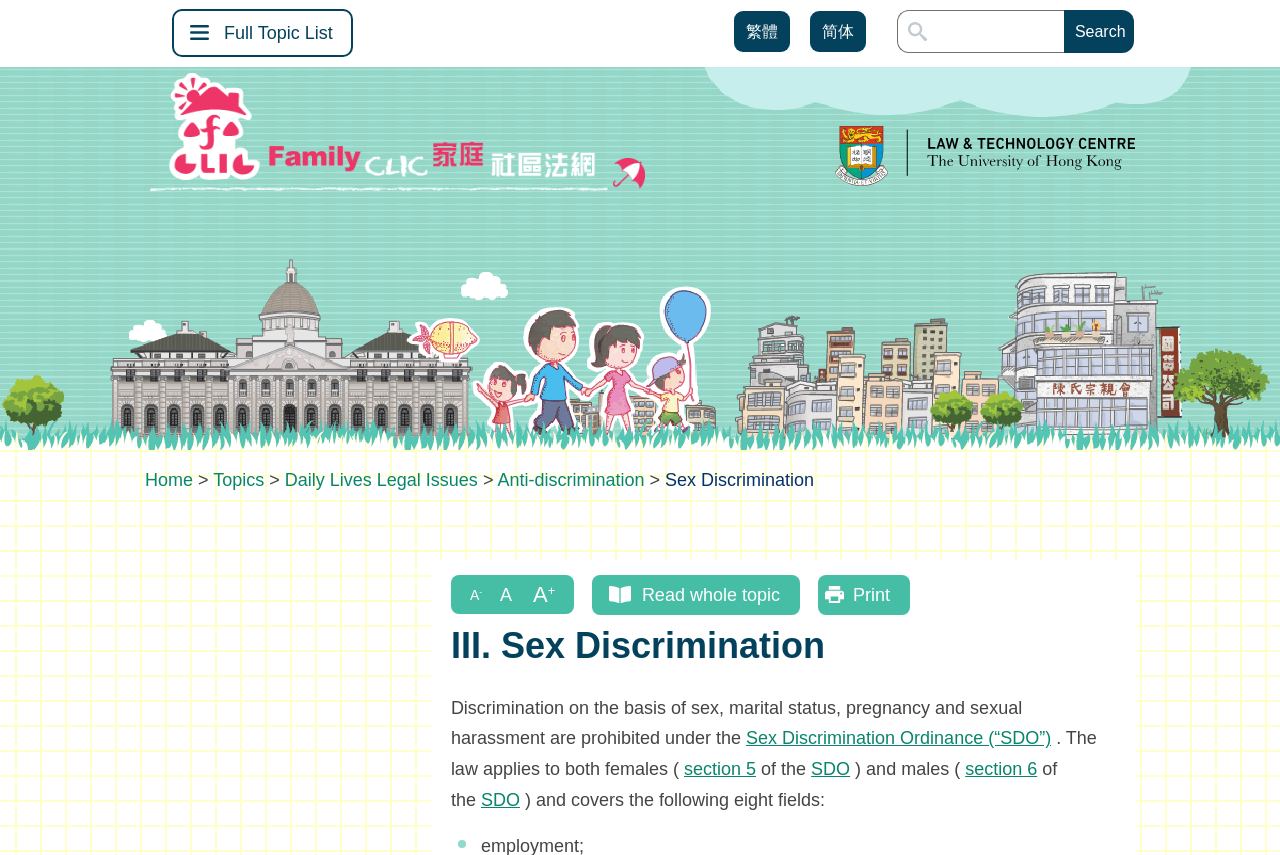Please identify the bounding box coordinates of where to click in order to follow the instruction: "Search for a topic".

[0.701, 0.012, 0.875, 0.062]